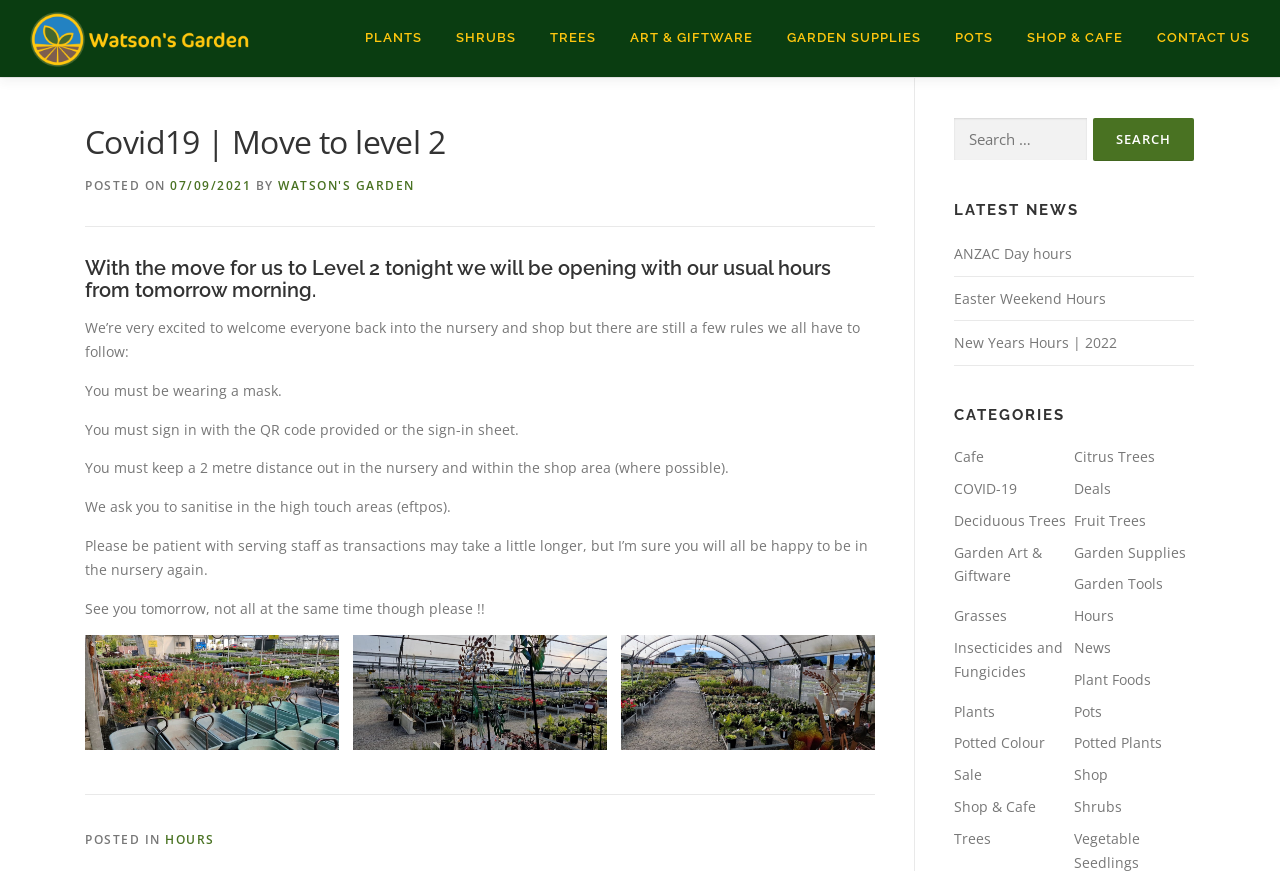Please reply to the following question using a single word or phrase: 
What is the current COVID-19 level?

Level 2